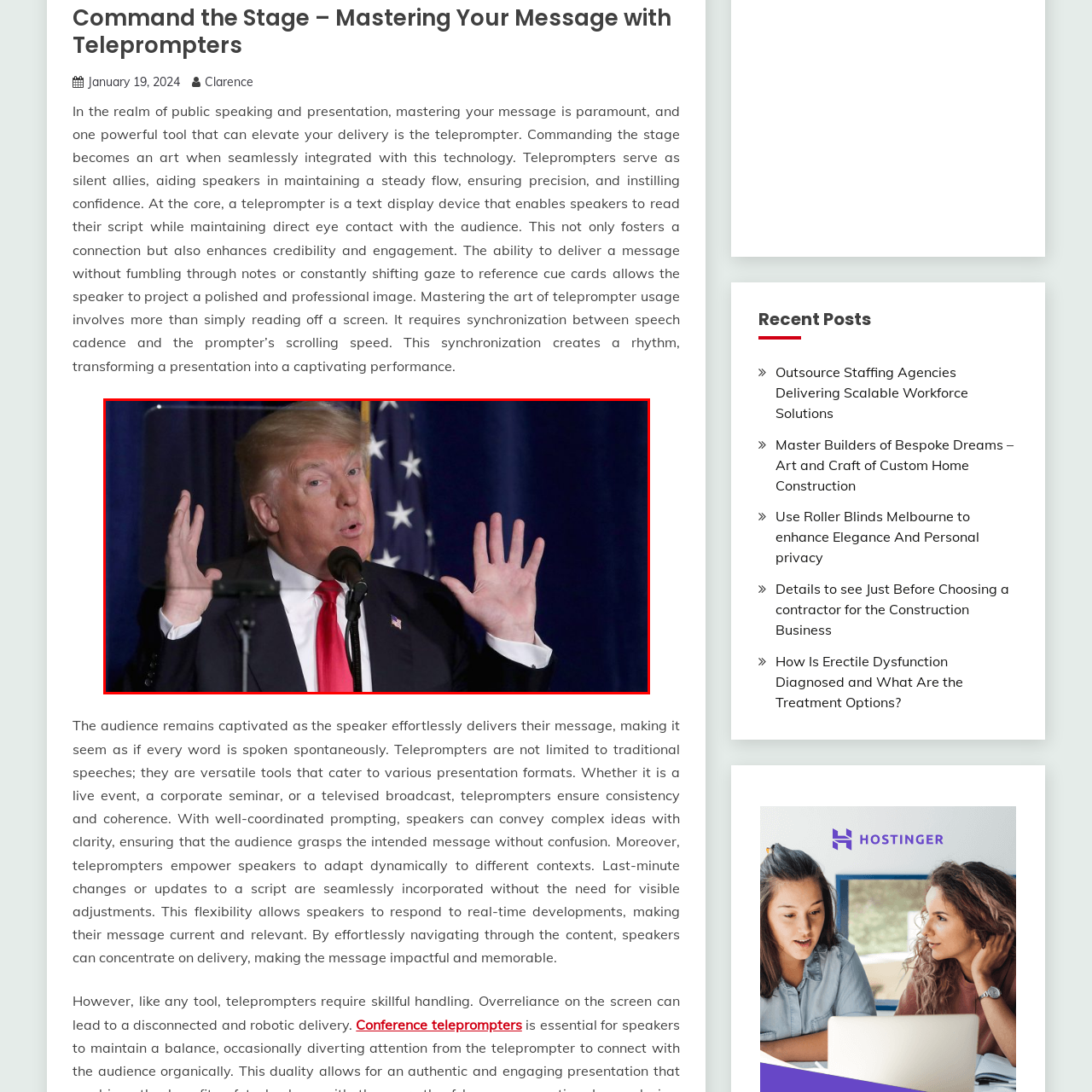Observe the image enclosed by the red box and thoroughly answer the subsequent question based on the visual details: What is the purpose of teleprompters in presentations?

Teleprompters serve as essential tools for delivering messages with confidence and clarity, allowing speakers to maintain eye contact with the audience while effortlessly conveying their message, which enhances their connection with the audience.